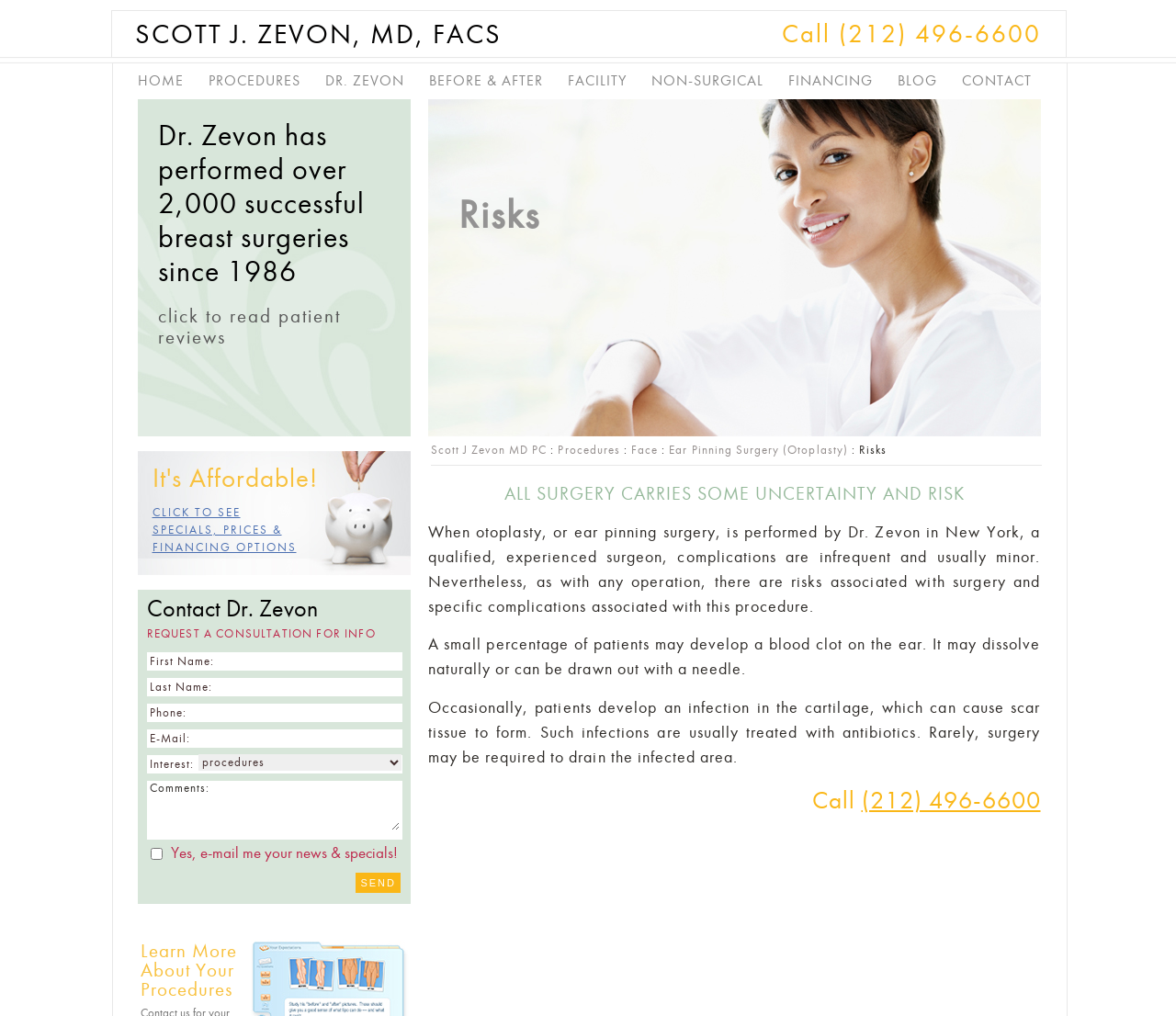What is the phone number to call for a consultation?
Could you answer the question with a detailed and thorough explanation?

I found the answer by looking at the link '(212) 496-6600' which is associated with the StaticText 'Call' and appears in multiple locations on the webpage, suggesting that it is the phone number to call for a consultation.